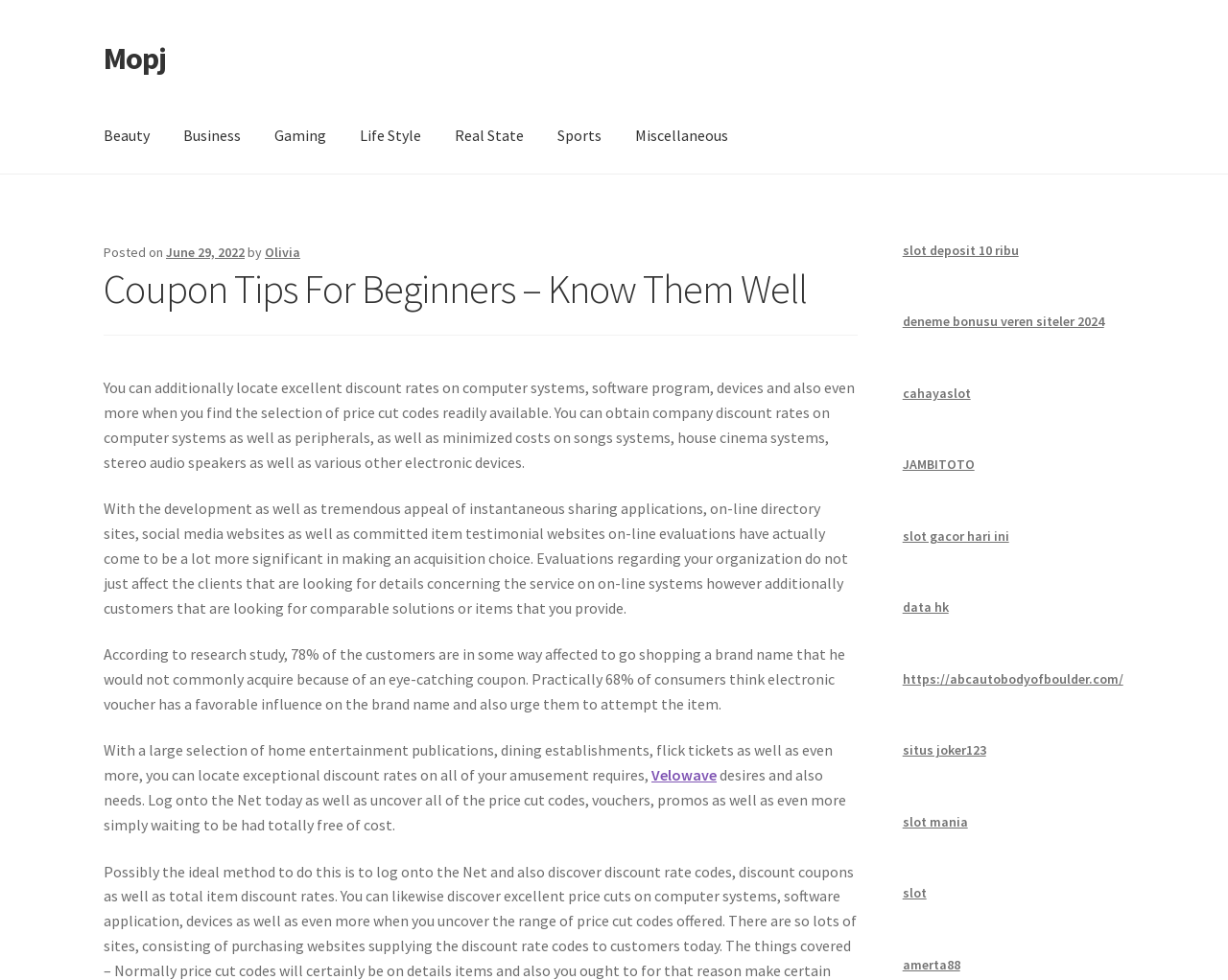Offer a meticulous description of the webpage's structure and content.

The webpage is about coupon tips for beginners, with a focus on knowing them well. At the top, there are three links: "Skip to navigation", "Skip to content", and "Mopj". Below these links, there is a primary navigation section with nine links: "Beauty", "Business", "Gaming", "Life Style", "Real State", "Sports", "Miscellaneous", and "Home".

The main content of the page is divided into several sections. The first section has a header with the title "Coupon Tips For Beginners – Know Them Well" and some metadata, including the date "June 29, 2022" and the author "Olivia". Below the header, there are four paragraphs of text discussing the importance of online reviews, the impact of coupons on consumer behavior, and the availability of discounts on various products and services.

To the right of the main content, there are several links, including "slot deposit 10 ribu", "deneme bonusu veren siteler 2024", "cahayaslot", and others. These links appear to be related to online gaming and betting.

At the bottom of the page, there is a link to "Velowave" and a final paragraph of text encouraging readers to search for discount codes and vouchers online.